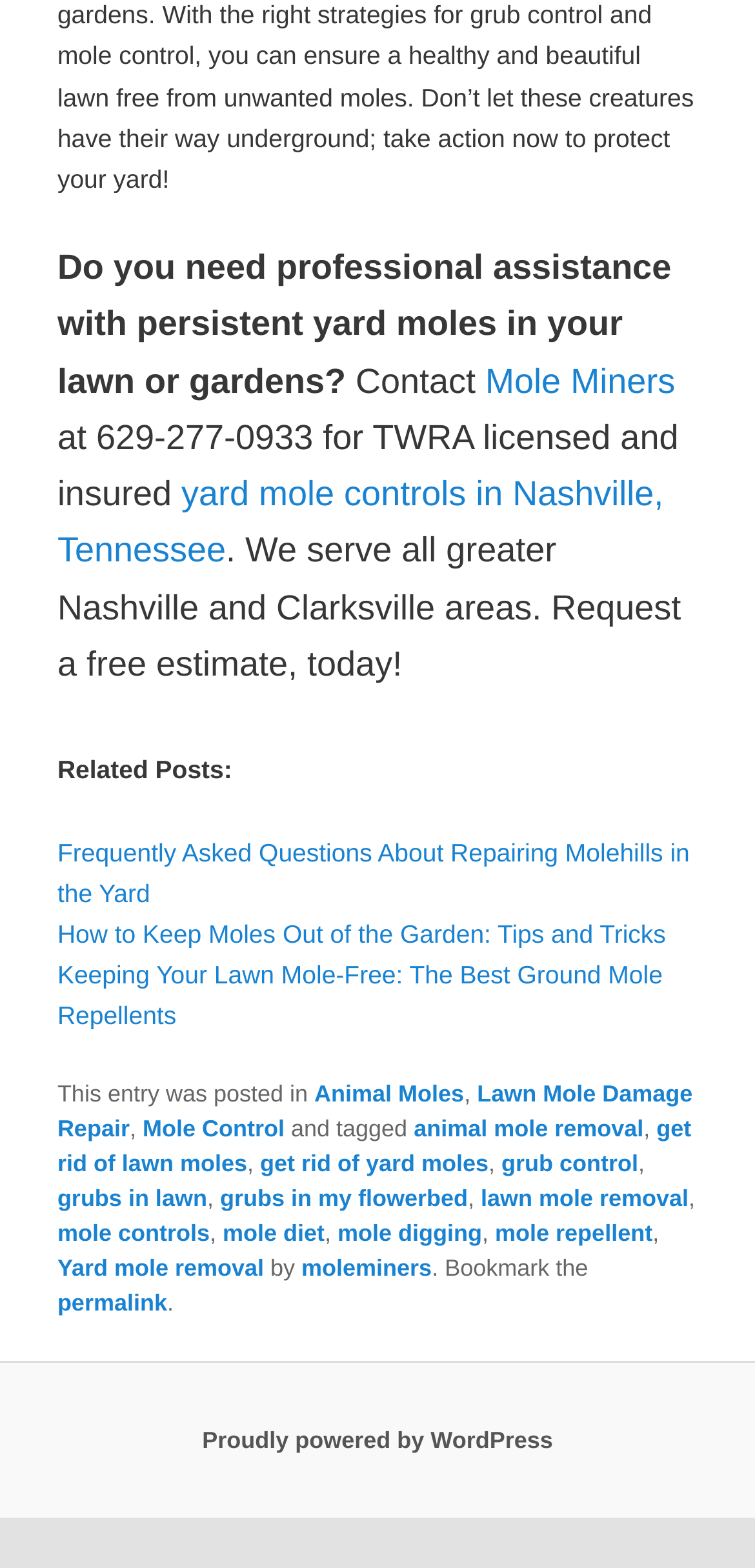Could you determine the bounding box coordinates of the clickable element to complete the instruction: "Visit the permalink"? Provide the coordinates as four float numbers between 0 and 1, i.e., [left, top, right, bottom].

[0.076, 0.823, 0.221, 0.84]